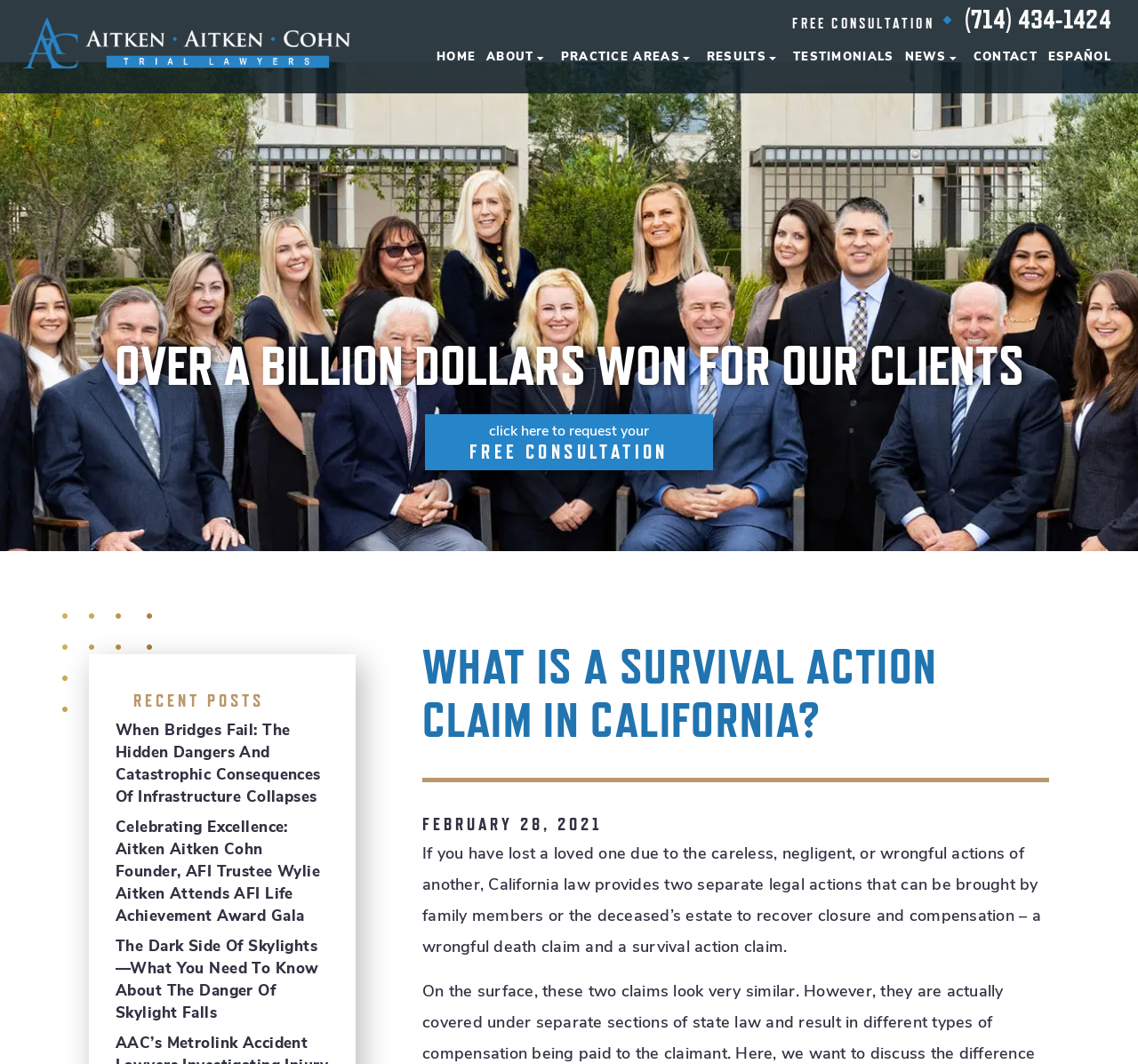How many links are under the 'ABOUT' section?
Based on the image, provide your answer in one word or phrase.

7